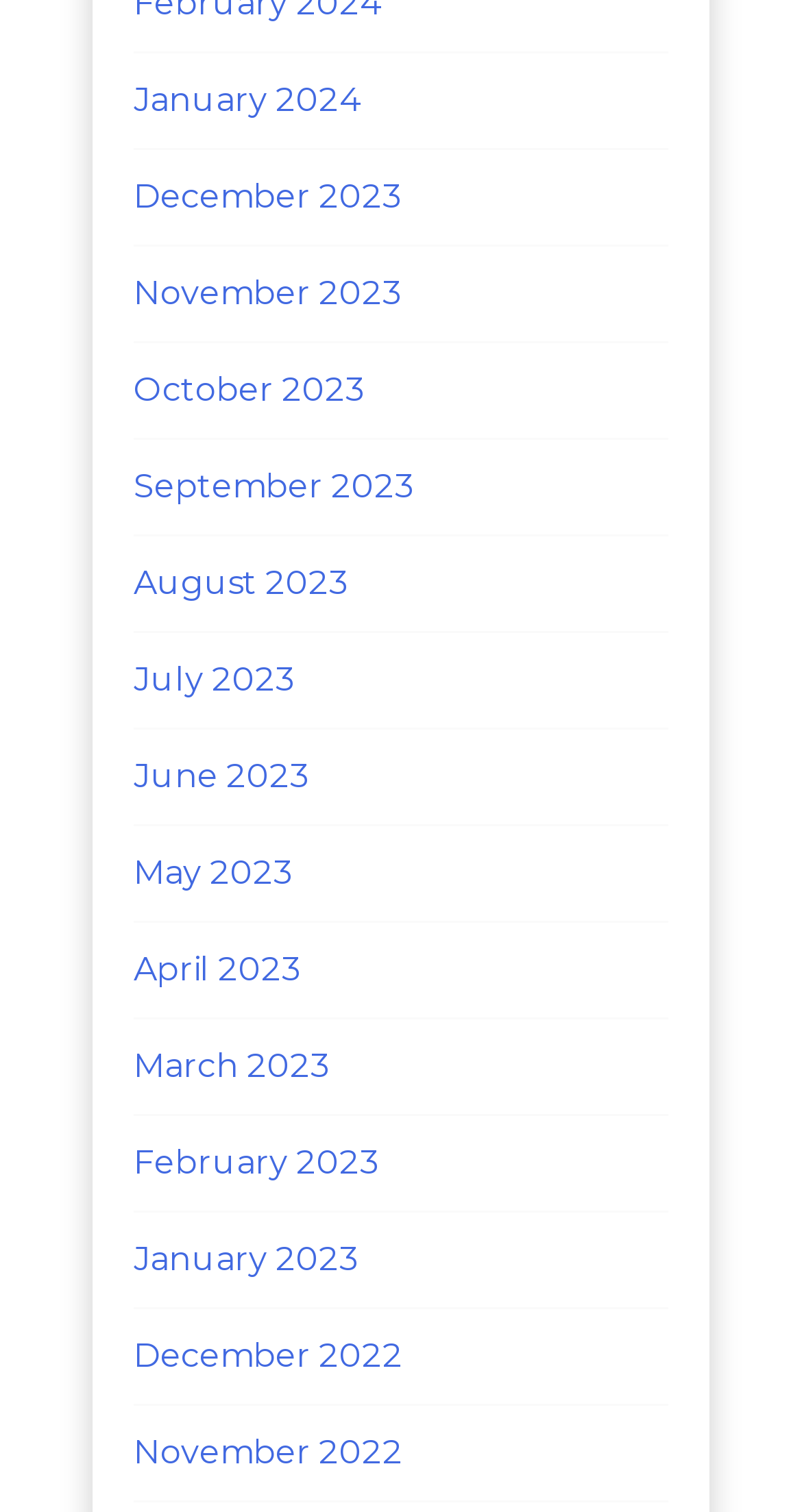Identify the bounding box coordinates of the section to be clicked to complete the task described by the following instruction: "Go to December 2023". The coordinates should be four float numbers between 0 and 1, formatted as [left, top, right, bottom].

[0.167, 0.116, 0.503, 0.142]